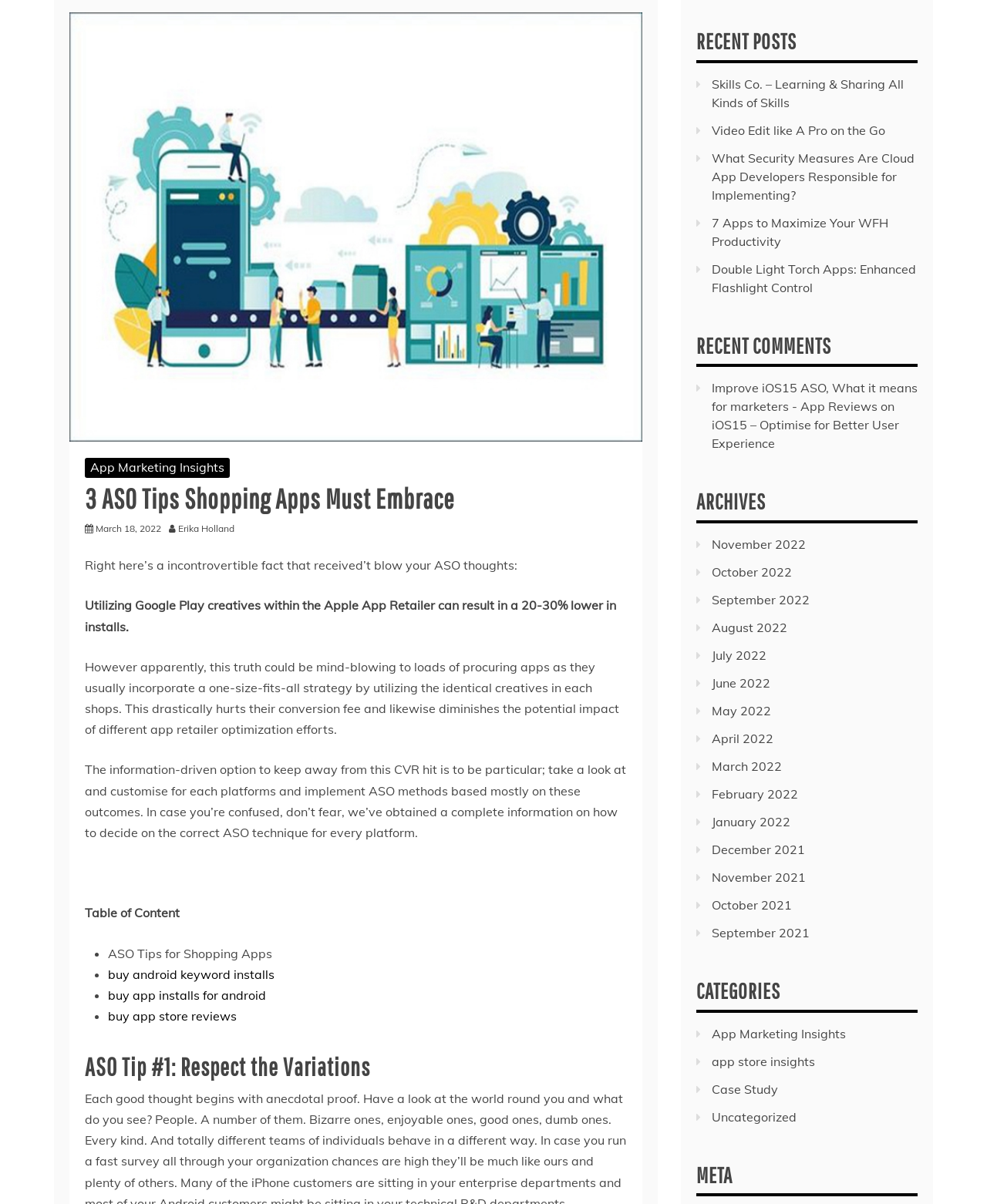Please find the bounding box for the UI element described by: "Uncategorized".

[0.721, 0.921, 0.807, 0.934]